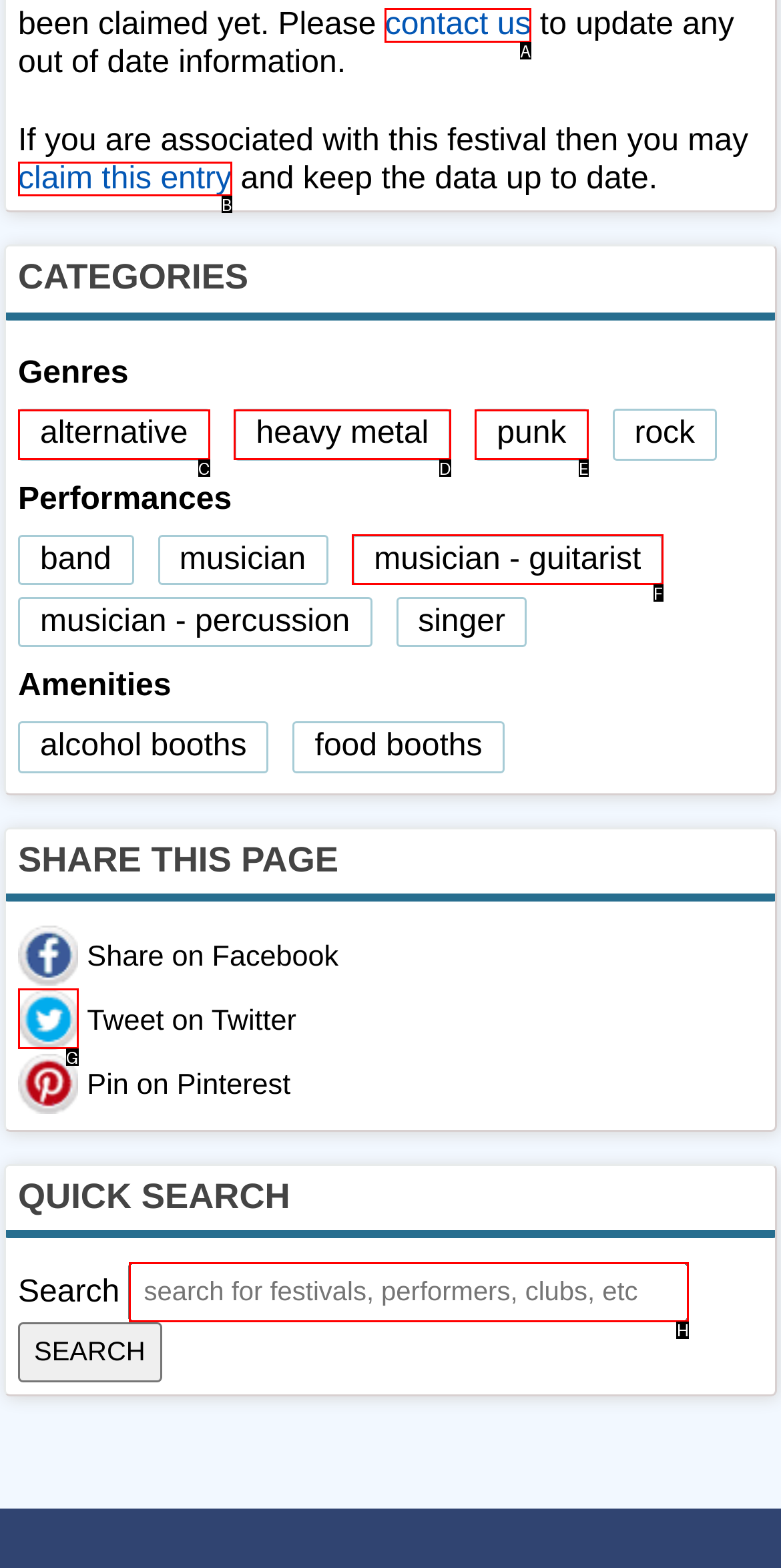Tell me the correct option to click for this task: search
Write down the option's letter from the given choices.

H